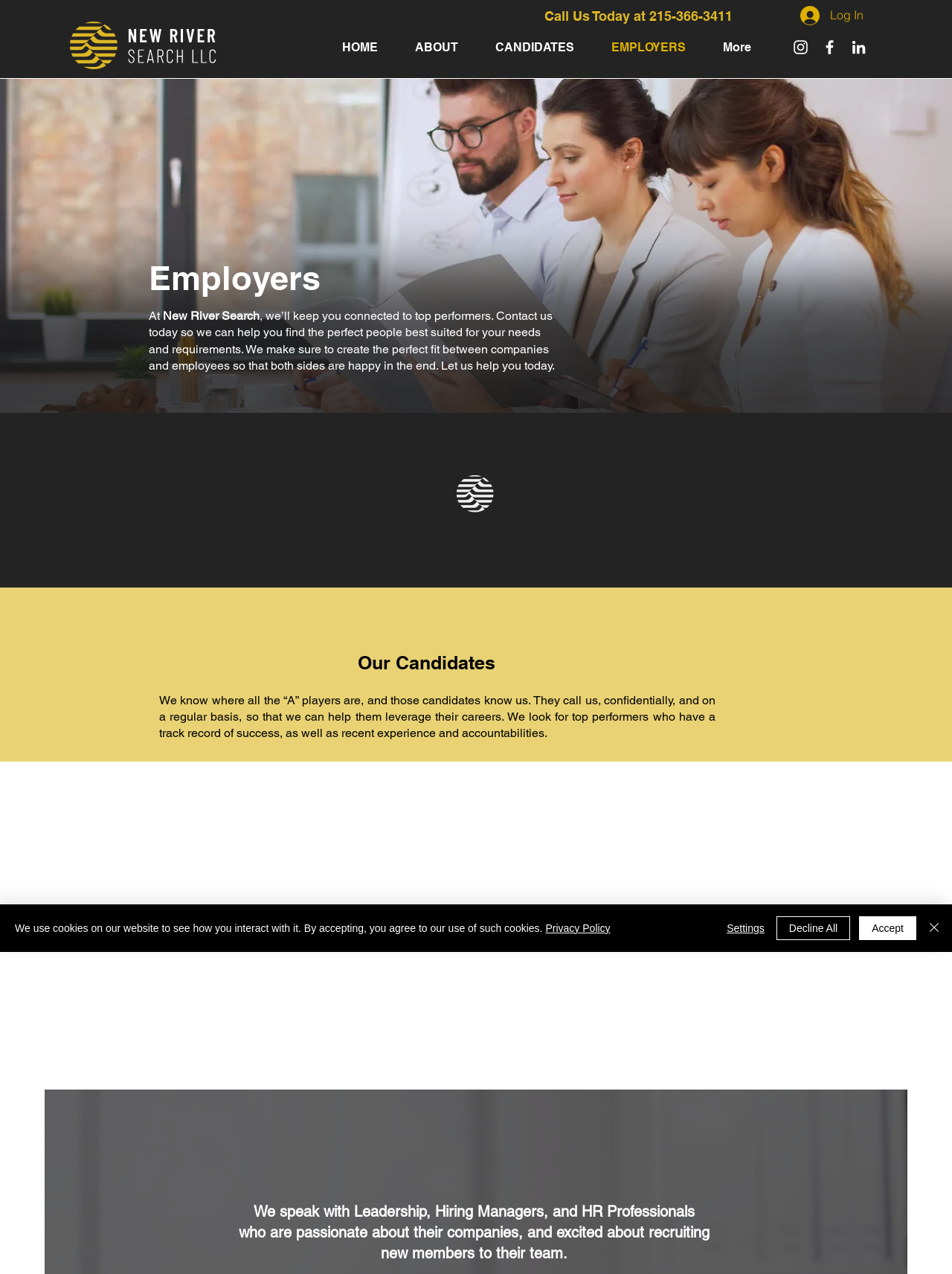Describe all the key features and sections of the webpage thoroughly.

The webpage is a recruitment agency's website, specifically New River Search LLC, which specializes in finding industry leaders and top performers for employers. 

At the top right corner, there is an "Accessibility Menu" button and a "Log In" button with an image of a person. Below these buttons, there is a navigation menu with links to "HOME", "ABOUT", "CANDIDATES", "EMPLOYERS", and "More". 

On the top left, there is a phone number "215-366-3411" with a "Call Us Today at" label. 

Below the navigation menu, there is a social bar with links to New River Search's Instagram, Facebook, and LinkedIn profiles, each accompanied by an image of the respective social media platform's logo.

The main content of the webpage is divided into two sections. The first section has a heading "Employers" and a paragraph of text describing the agency's services, which is to connect employers with top performers. There is also an image of a dark gray gradient at the top of this section.

The second section has a heading "Our Candidates" and a paragraph of text describing the type of candidates the agency works with, which are top performers with a track record of success. There is also a paragraph of text at the bottom of this section describing the agency's approach to recruiting.

At the very bottom of the webpage, there is a cookie policy alert with links to the "Privacy Policy" and buttons to "Accept", "Decline All", "Settings", and "Close".